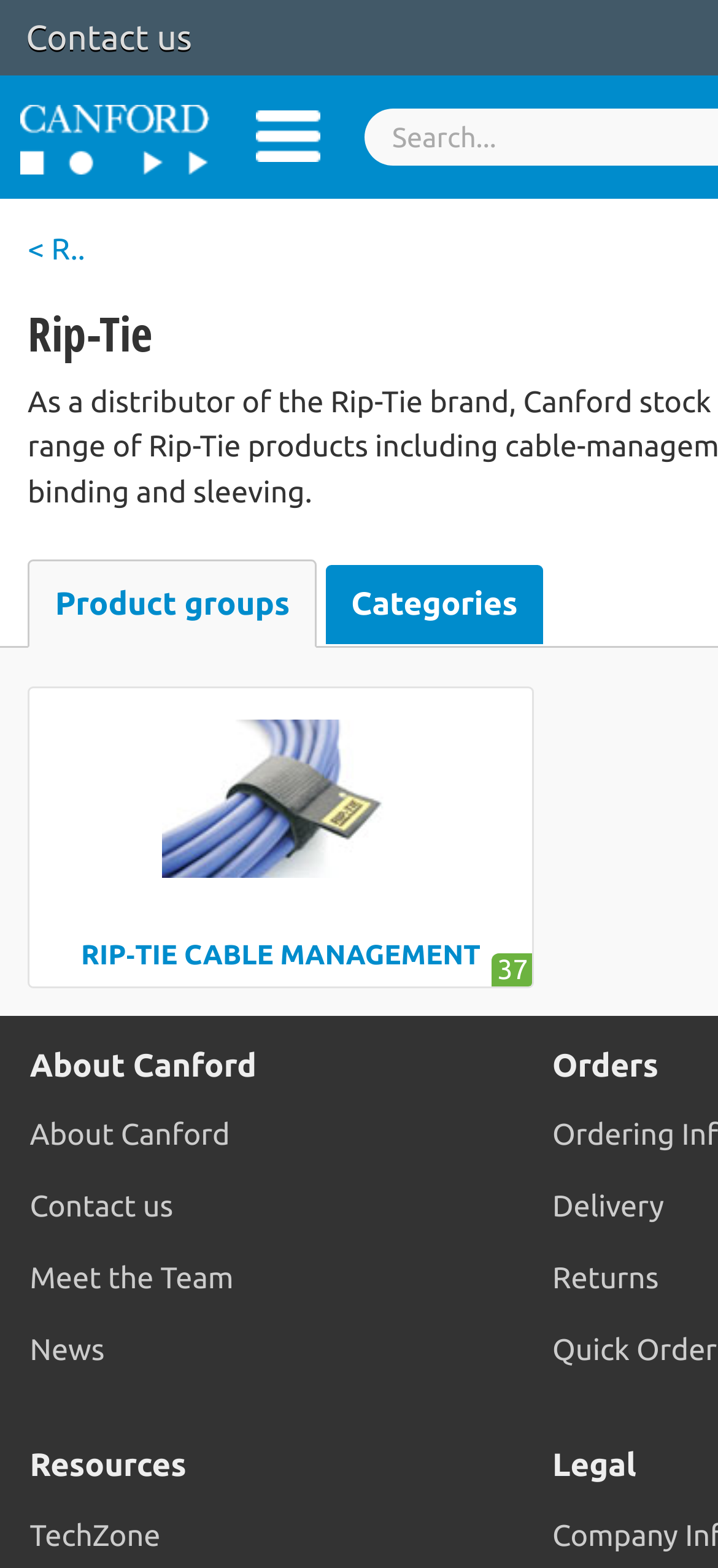Can you show the bounding box coordinates of the region to click on to complete the task described in the instruction: "Learn about Rip-Tie cable management"?

[0.038, 0.438, 0.744, 0.631]